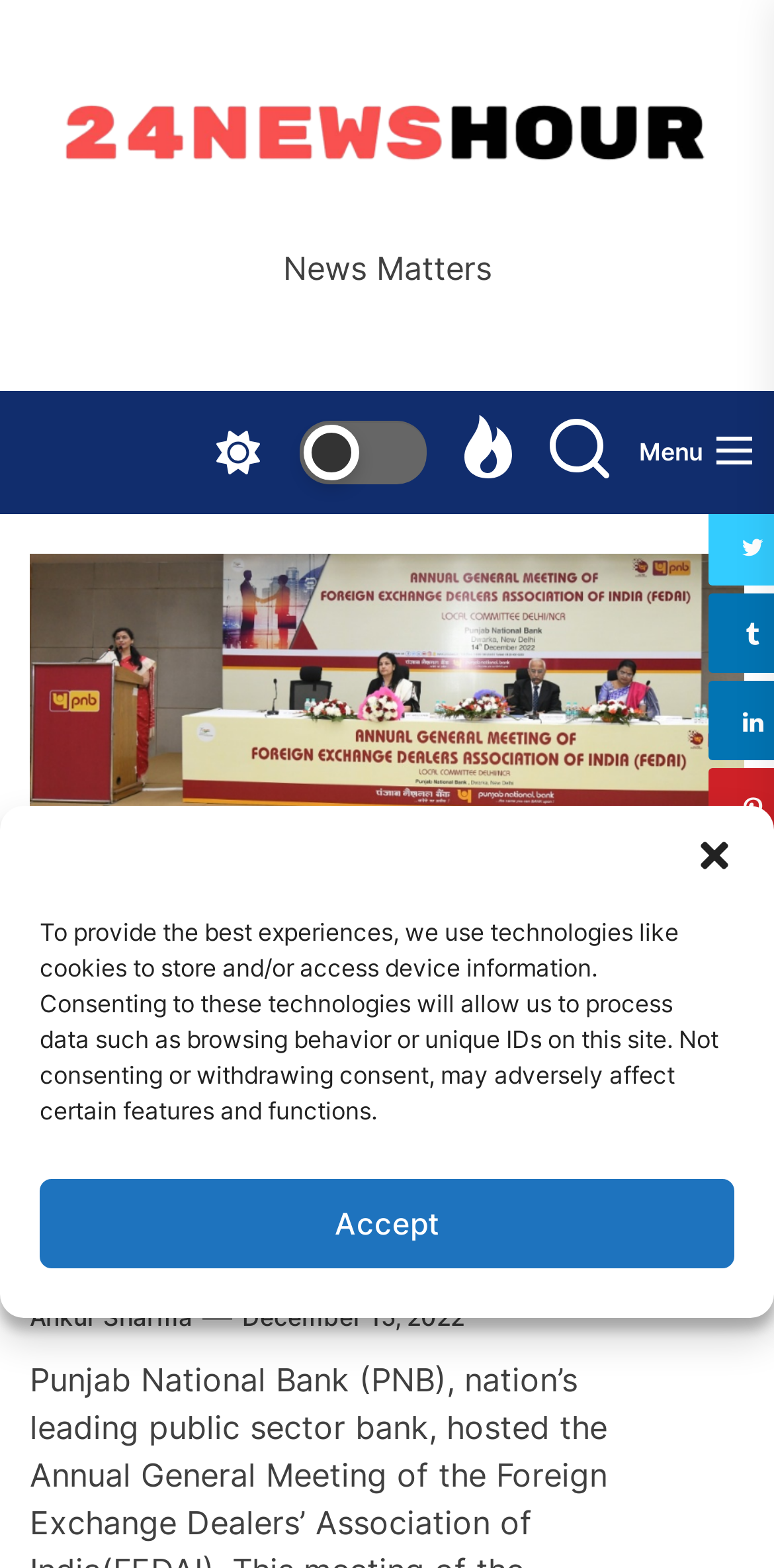Use a single word or phrase to answer the following:
How many buttons are in the menu?

4